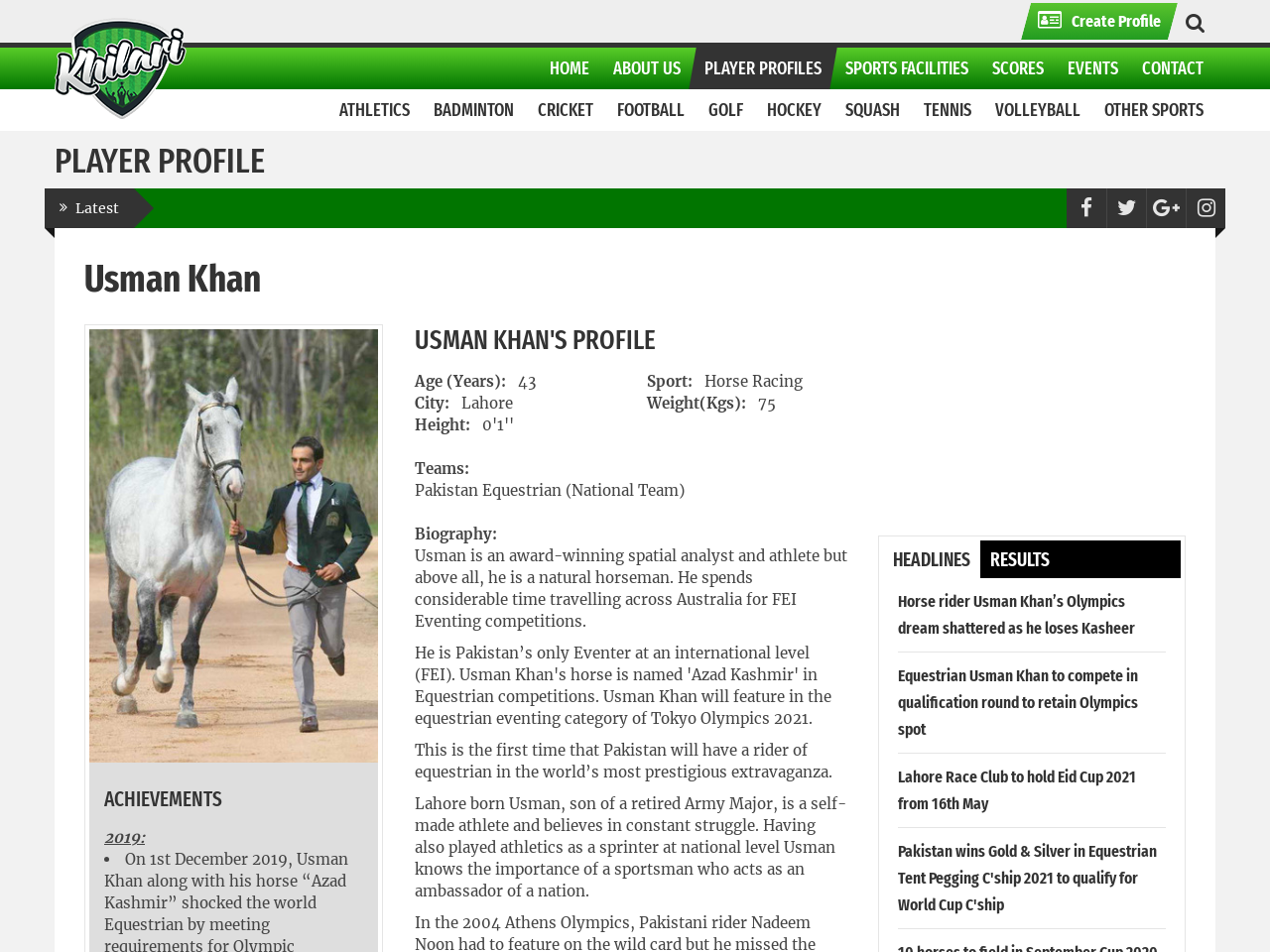Pinpoint the bounding box coordinates of the element to be clicked to execute the instruction: "Click on the 'CONTACT' link".

[0.887, 0.05, 0.96, 0.094]